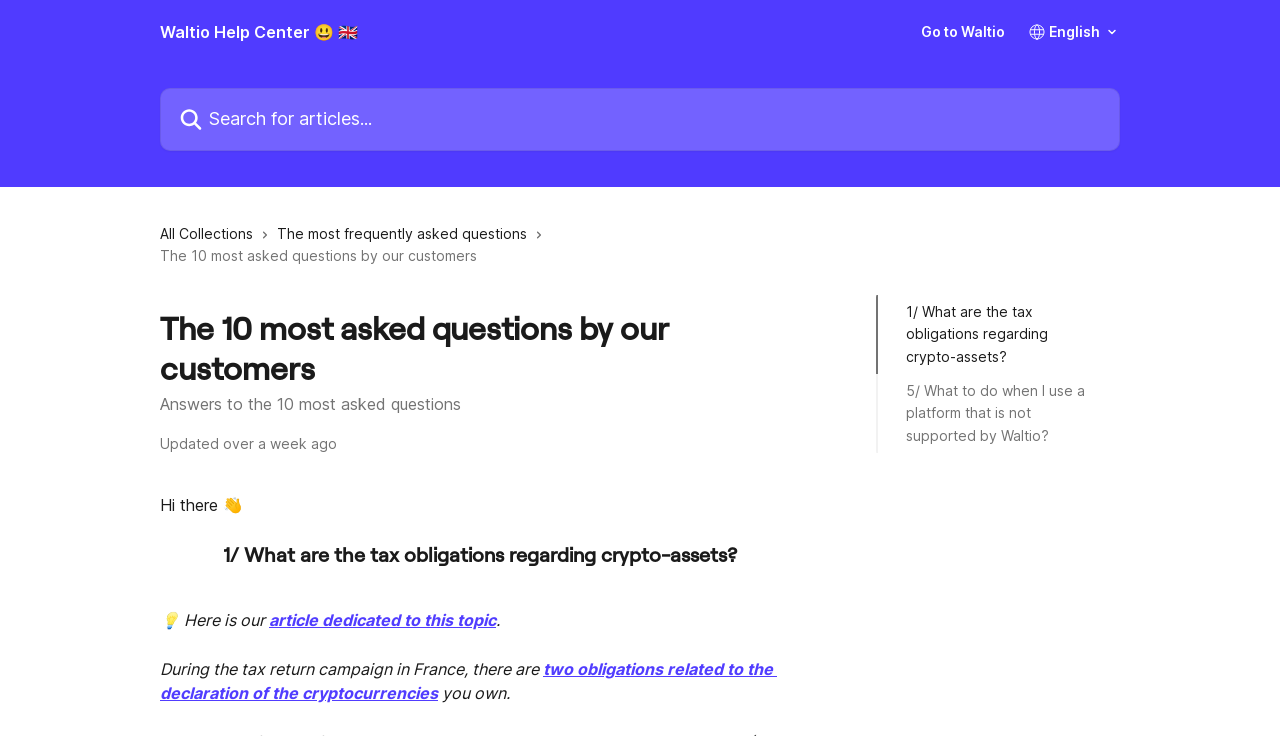Please determine the bounding box coordinates for the UI element described as: "All Collections".

[0.125, 0.303, 0.204, 0.333]